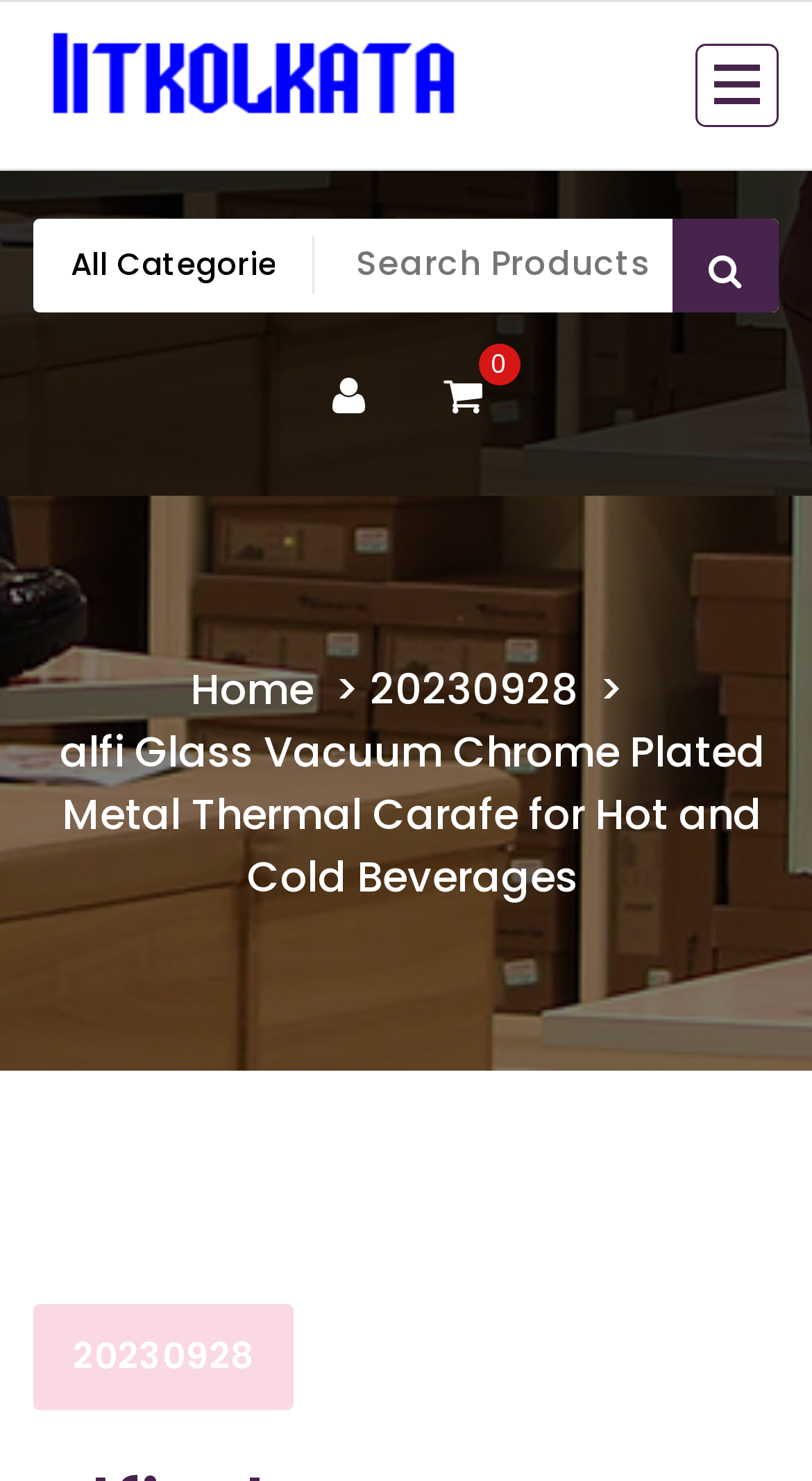Please find the bounding box for the following UI element description. Provide the coordinates in (top-left x, top-left y, bottom-right x, bottom-right y) format, with values between 0 and 1: aria-label="Menu Collaped"

[0.856, 0.029, 0.959, 0.086]